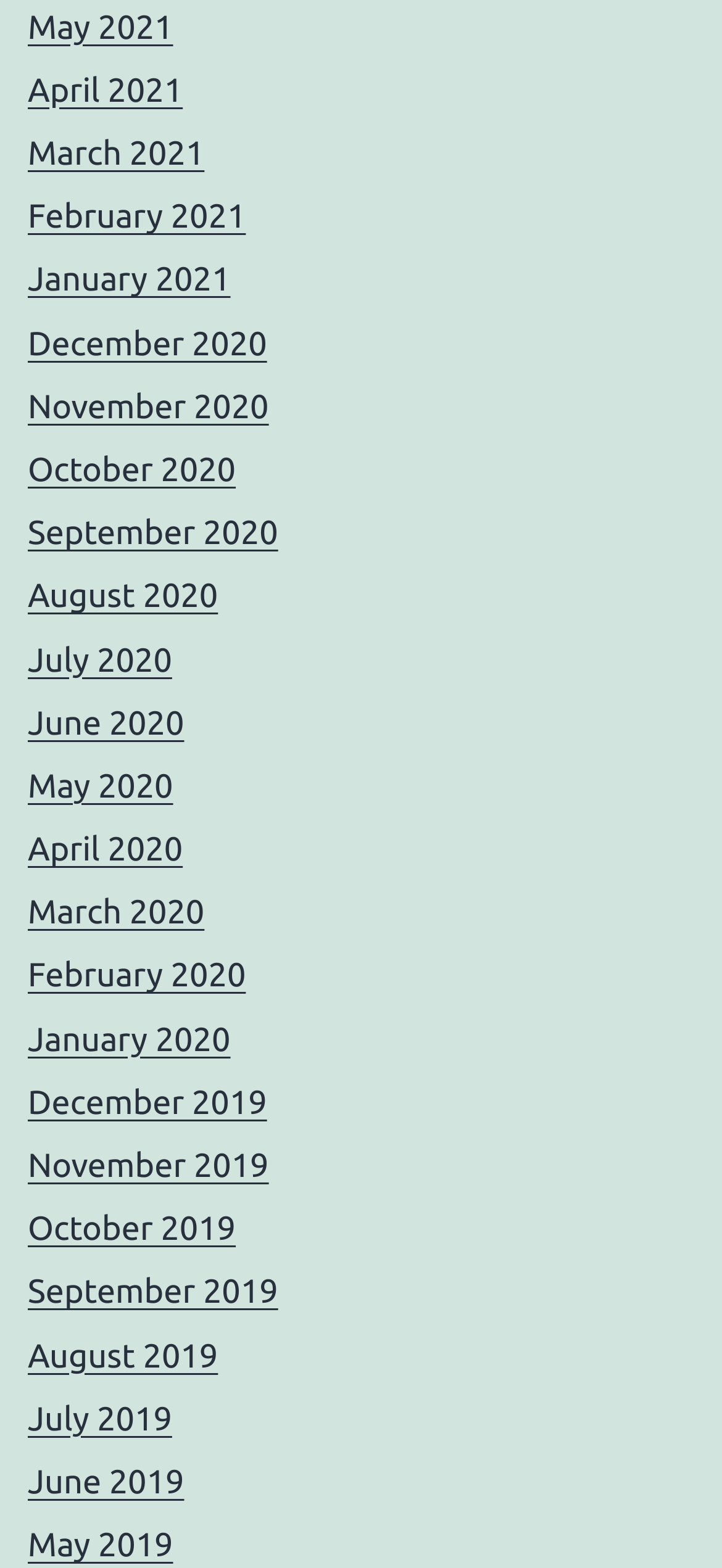Locate the bounding box coordinates of the region to be clicked to comply with the following instruction: "view May 2021". The coordinates must be four float numbers between 0 and 1, in the form [left, top, right, bottom].

[0.038, 0.005, 0.24, 0.029]